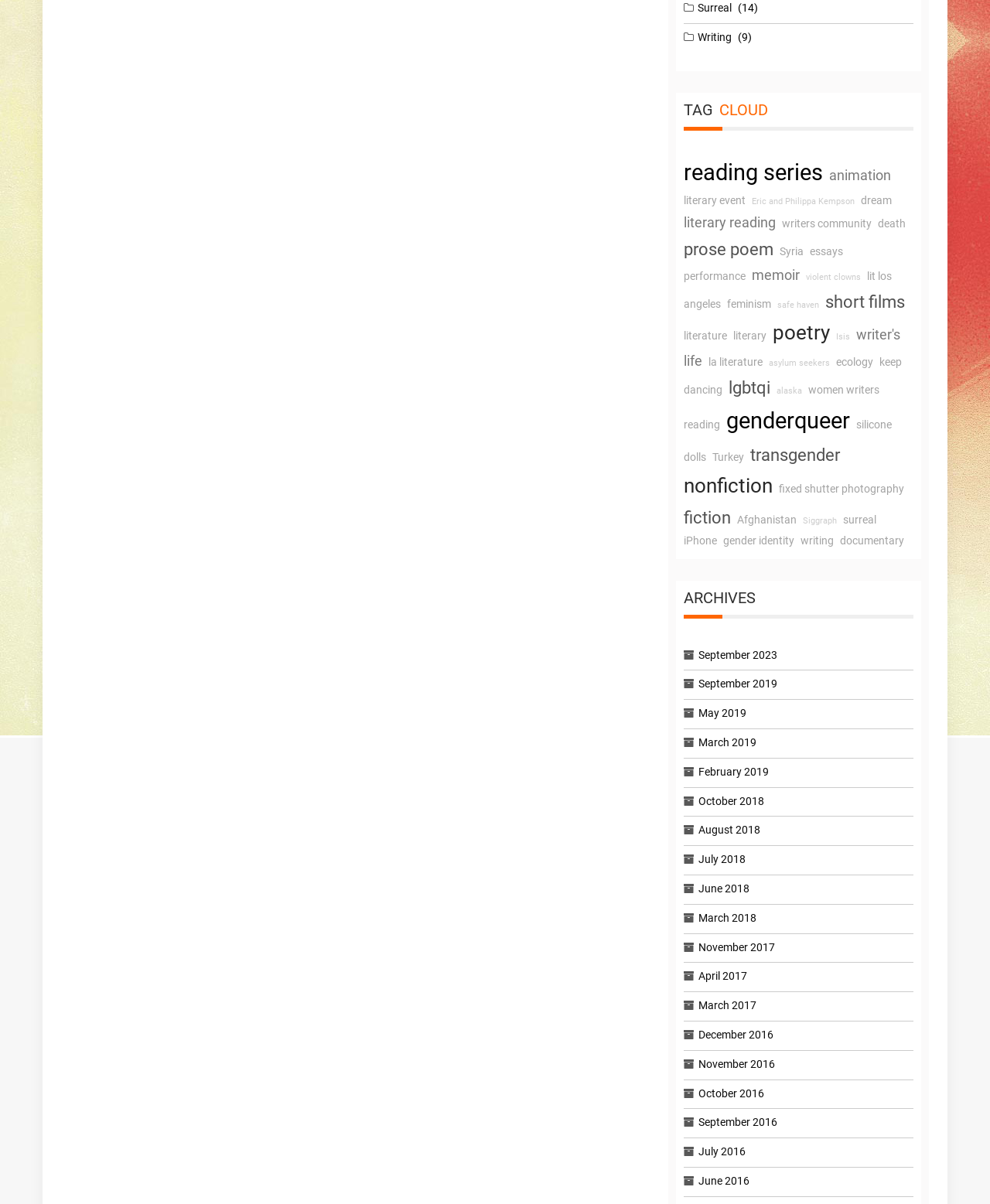Determine the bounding box coordinates for the element that should be clicked to follow this instruction: "Click on the 'Surreal' link". The coordinates should be given as four float numbers between 0 and 1, in the format [left, top, right, bottom].

[0.705, 0.001, 0.739, 0.012]